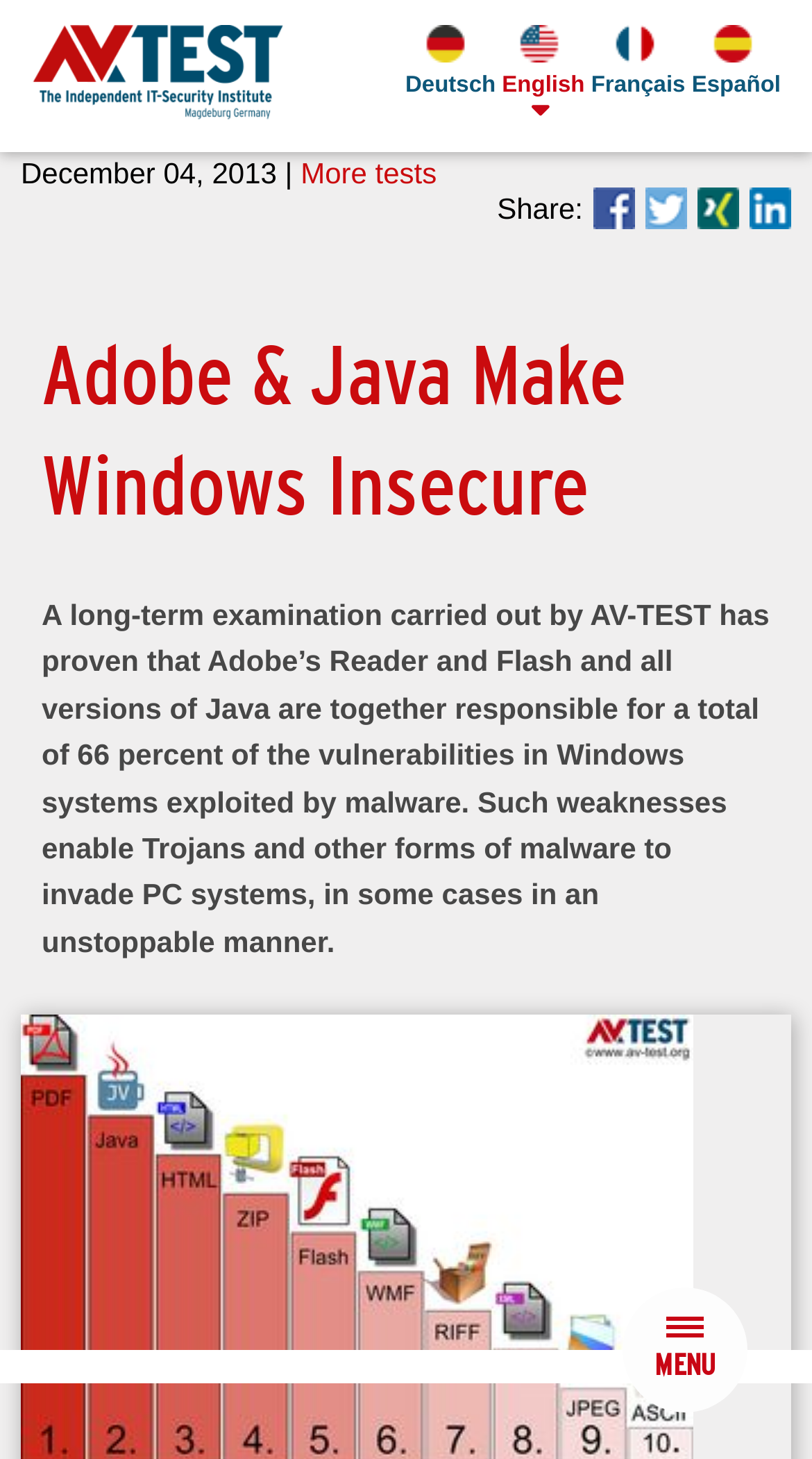Determine the bounding box coordinates (top-left x, top-left y, bottom-right x, bottom-right y) of the UI element described in the following text: More tests

[0.37, 0.107, 0.538, 0.13]